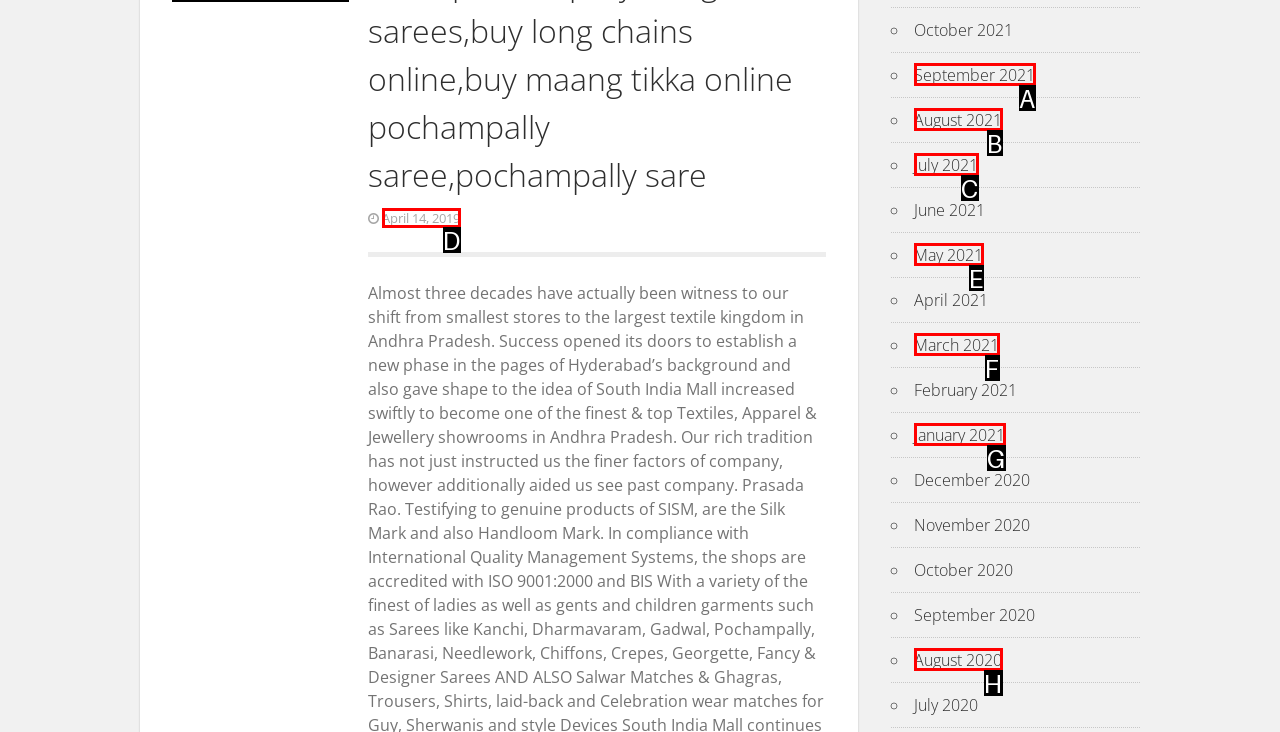Select the option that matches this description: April 14, 2019
Answer by giving the letter of the chosen option.

D